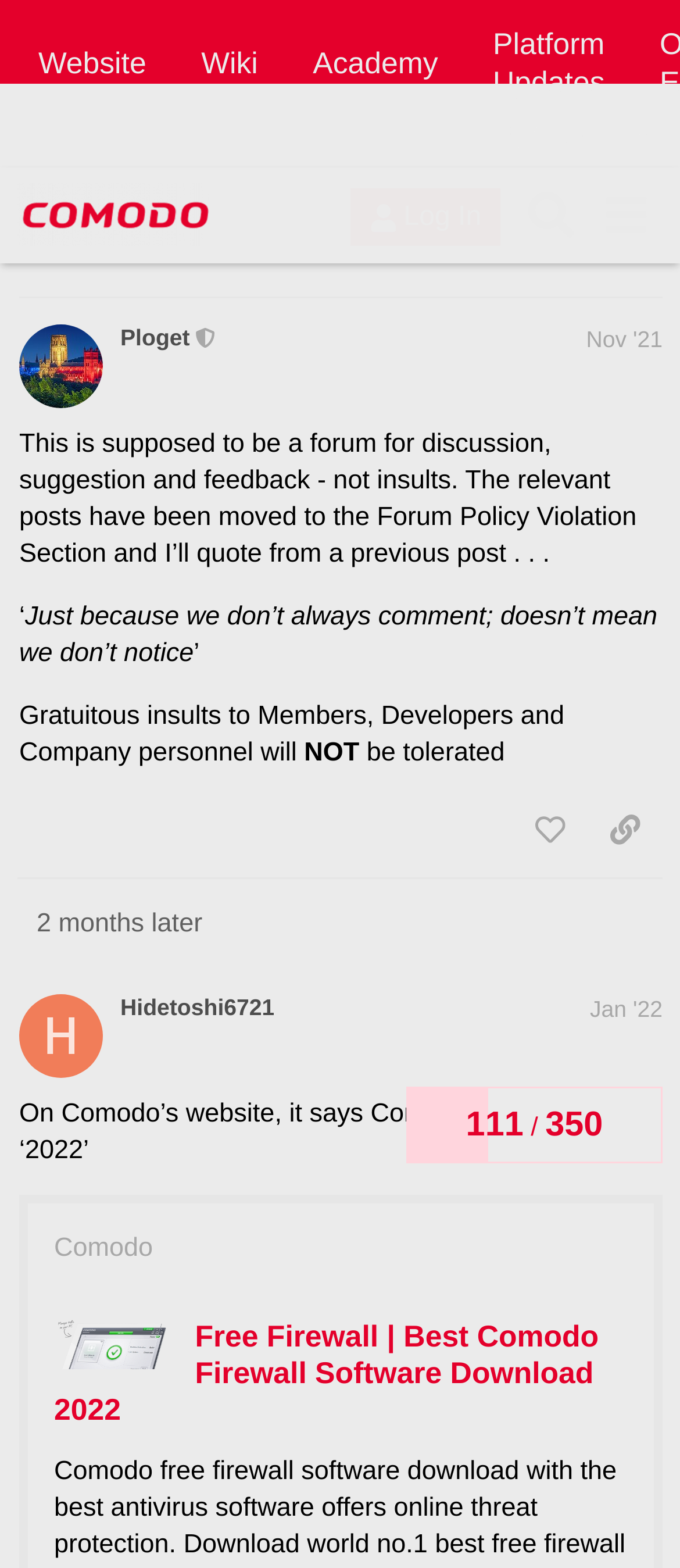Look at the image and give a detailed response to the following question: What is the date of the latest post in this topic?

By looking at the post from Hidetoshi6721, it is mentioned that the post was made on 'Jan 17, 2022 7:57 am', which suggests that the latest post in this topic was made on this date.